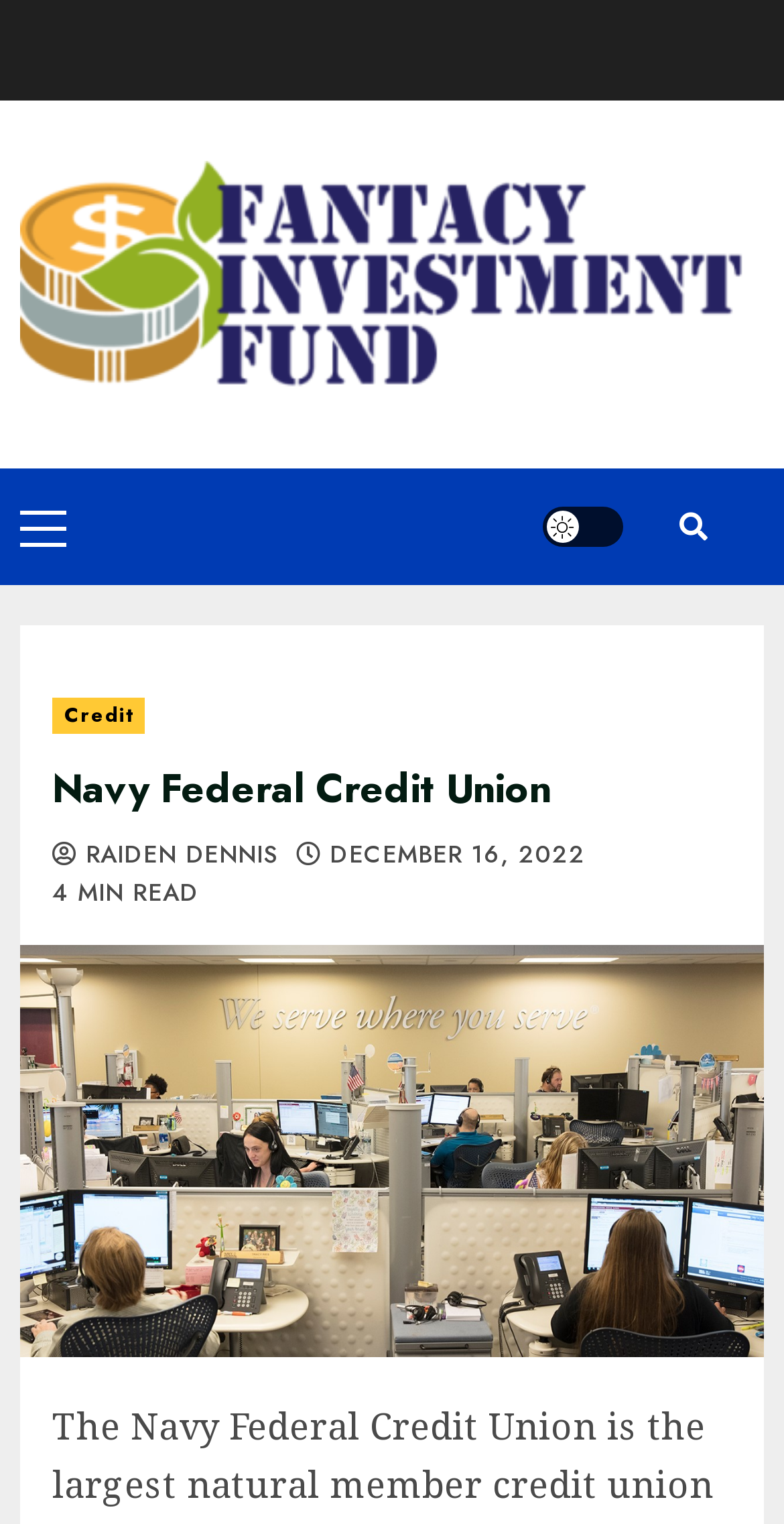Find the coordinates for the bounding box of the element with this description: "Light/Dark Button".

[0.692, 0.332, 0.795, 0.359]